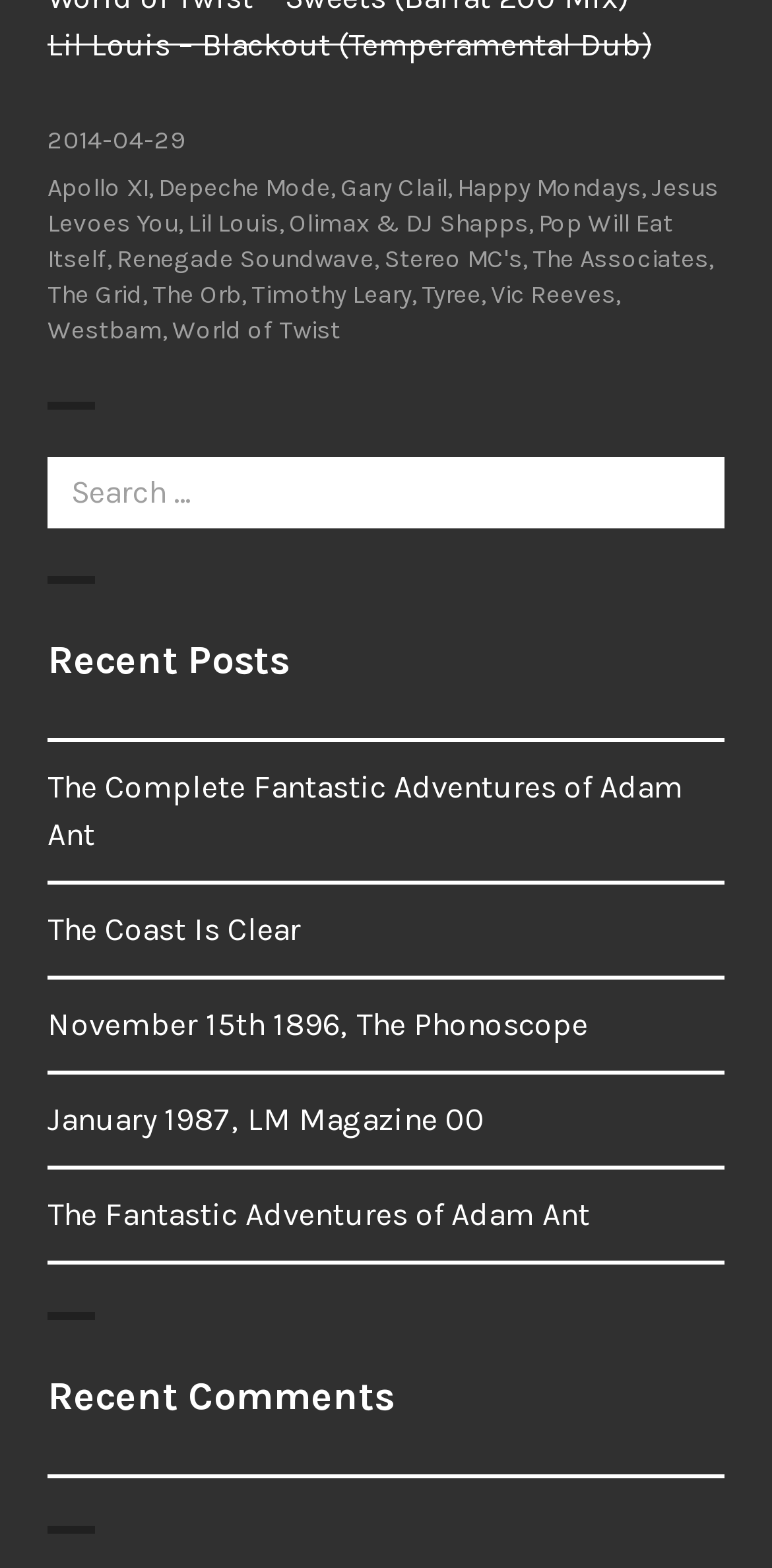What is the category of the webpage?
Using the image, elaborate on the answer with as much detail as possible.

I analyzed the content of the webpage, including the links and text, and inferred that the category of the webpage is related to music, as it mentions various music artists and albums.